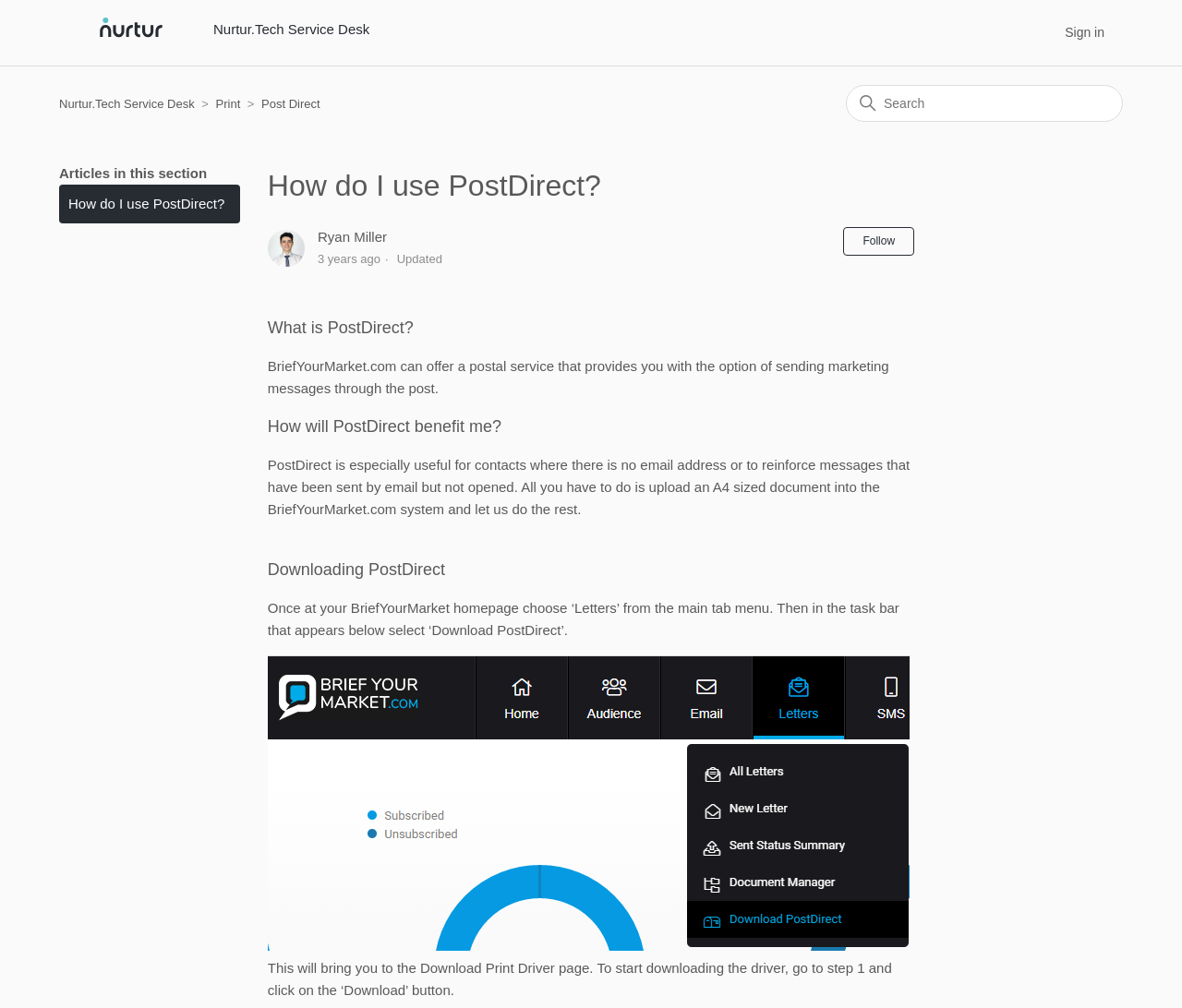Observe the image and answer the following question in detail: What is the purpose of uploading an A4 sized document?

Based on the webpage content, uploading an A4 sized document into the BriefYourMarket.com system allows users to send marketing messages through the post using the PostDirect service.